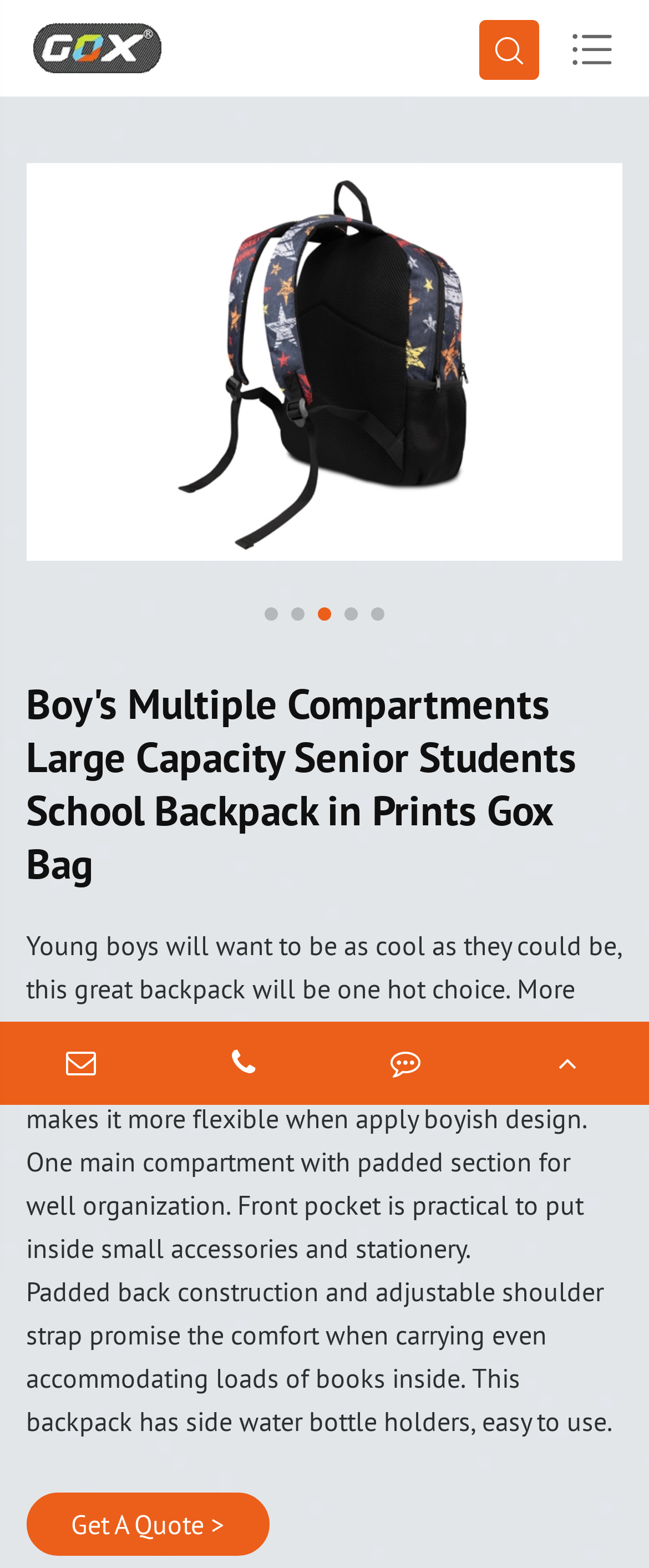How many rating stars are shown?
Give a detailed and exhaustive answer to the question.

I found the rating stars by looking at the group element with the text '4 / 5' and an image of stars, which indicates that the product has a rating of 4 out of 5 stars.